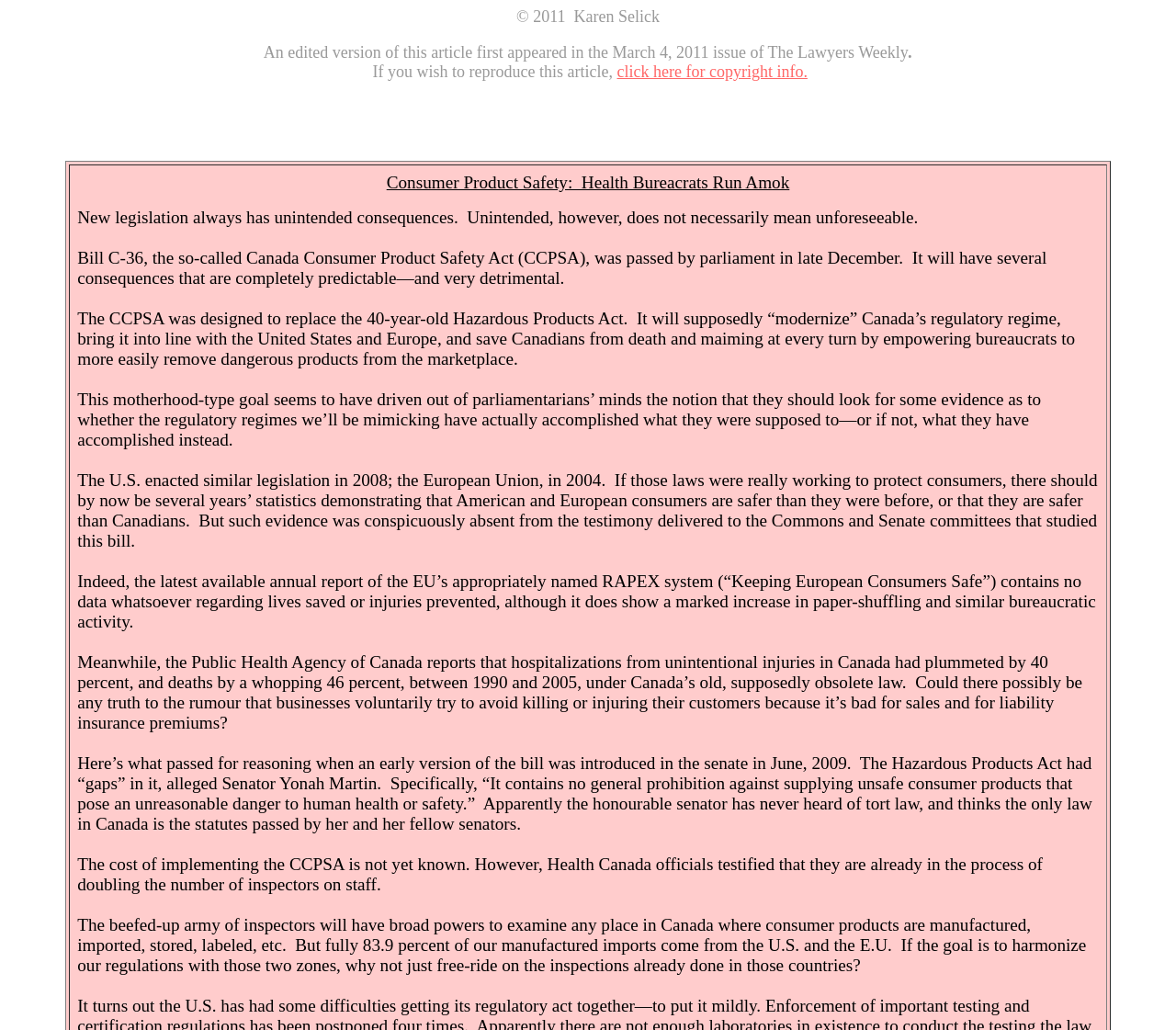What is the purpose of Bill C-36?
Using the details from the image, give an elaborate explanation to answer the question.

According to the article, Bill C-36, also known as the Canada Consumer Product Safety Act (CCPSA), is designed to replace the 40-year-old Hazardous Products Act and supposedly 'modernize' Canada's regulatory regime, bringing it into line with the United States and Europe.